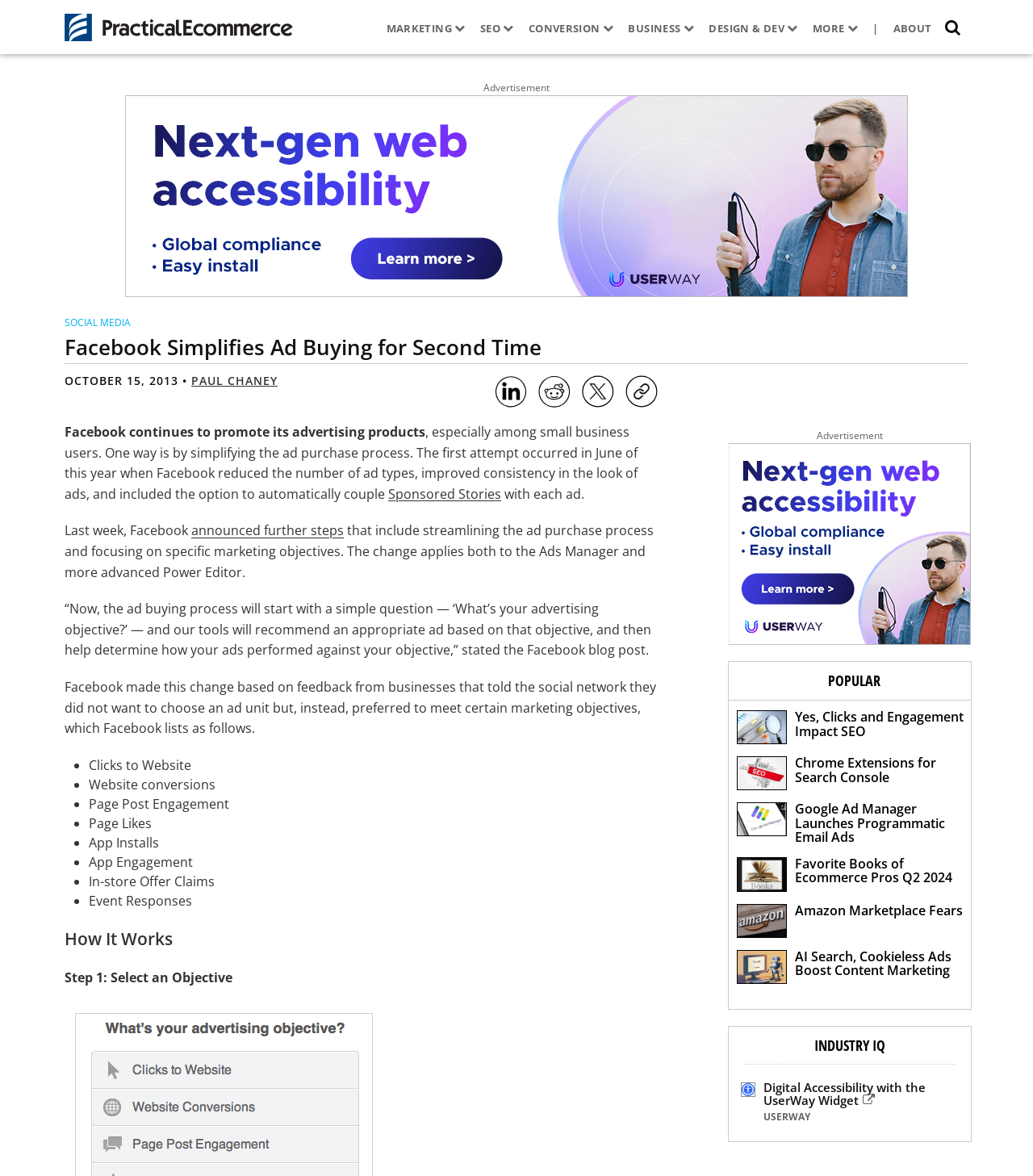Describe all the significant parts and information present on the webpage.

The webpage is an article from Practical Ecommerce, titled "Facebook Simplifies Ad Buying for Second Time". At the top, there is a logo of Practical Ecommerce, followed by a navigation menu with links to various categories such as MARKETING, SEO, CONVERSION, BUSINESS, DESIGN & DEV, and MORE. 

Below the navigation menu, there is an advertisement on the left side, and a heading that displays the title of the article. The article is written by Paul Chaney and was published on October 15, 2013. 

The article discusses how Facebook is promoting its advertising products, especially among small business users, by simplifying the ad purchase process. The text explains that Facebook made this change based on feedback from businesses that wanted to meet certain marketing objectives rather than choosing an ad unit. 

There are several social media sharing links, including LinkedIn, Reddit, Twitter, and Copy URL, accompanied by their respective icons. 

The article is divided into sections, including "How It Works", which explains the step-by-step process of selecting an objective for advertising on Facebook. 

On the right side of the page, there are several popular articles listed, each with a title, a brief description, and an accompanying image. These articles include topics such as SEO, Google Ad Manager, and Amazon Marketplace. 

At the bottom of the page, there is a section titled "INDUSTRY IQ" with a link to UserWay, a digital accessibility tool, and a heading that reads "Digital Accessibility with the UserWay Widget".